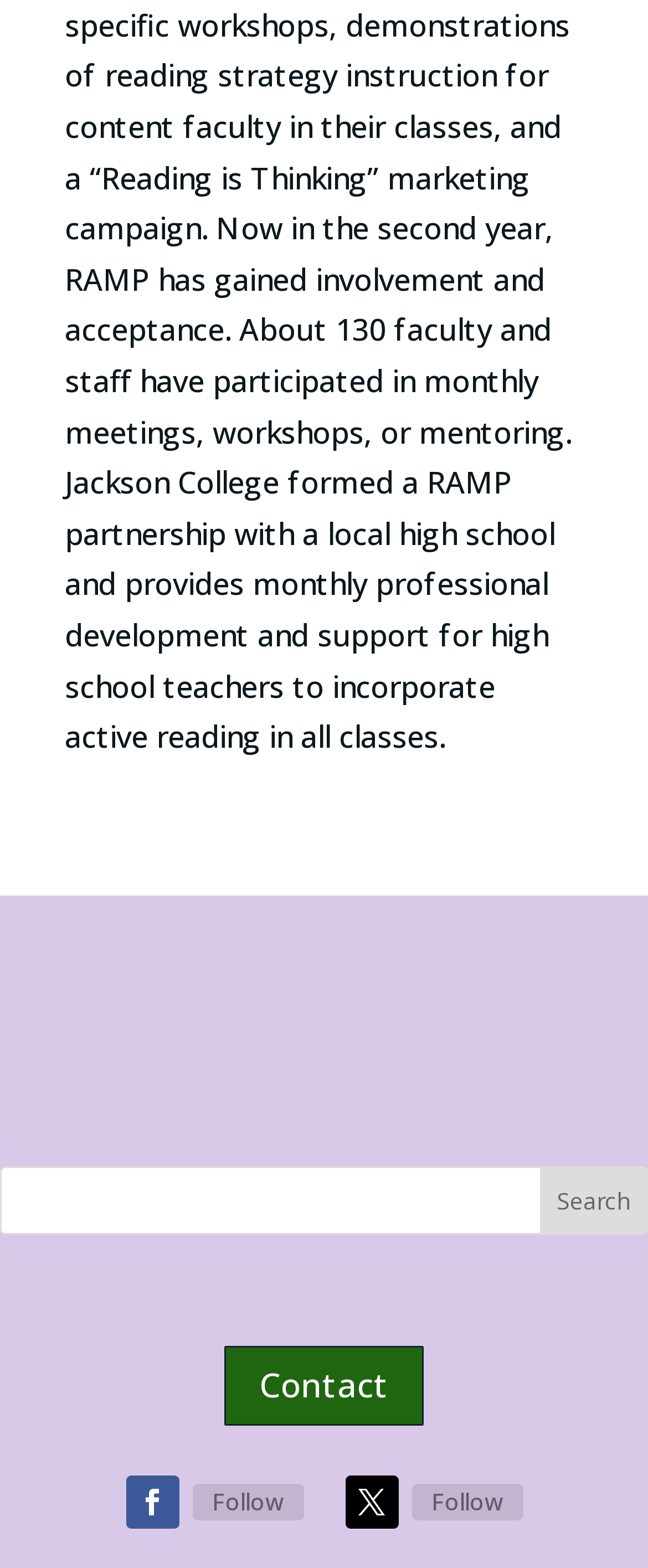How many icons are there at the bottom of the page?
Refer to the screenshot and respond with a concise word or phrase.

2